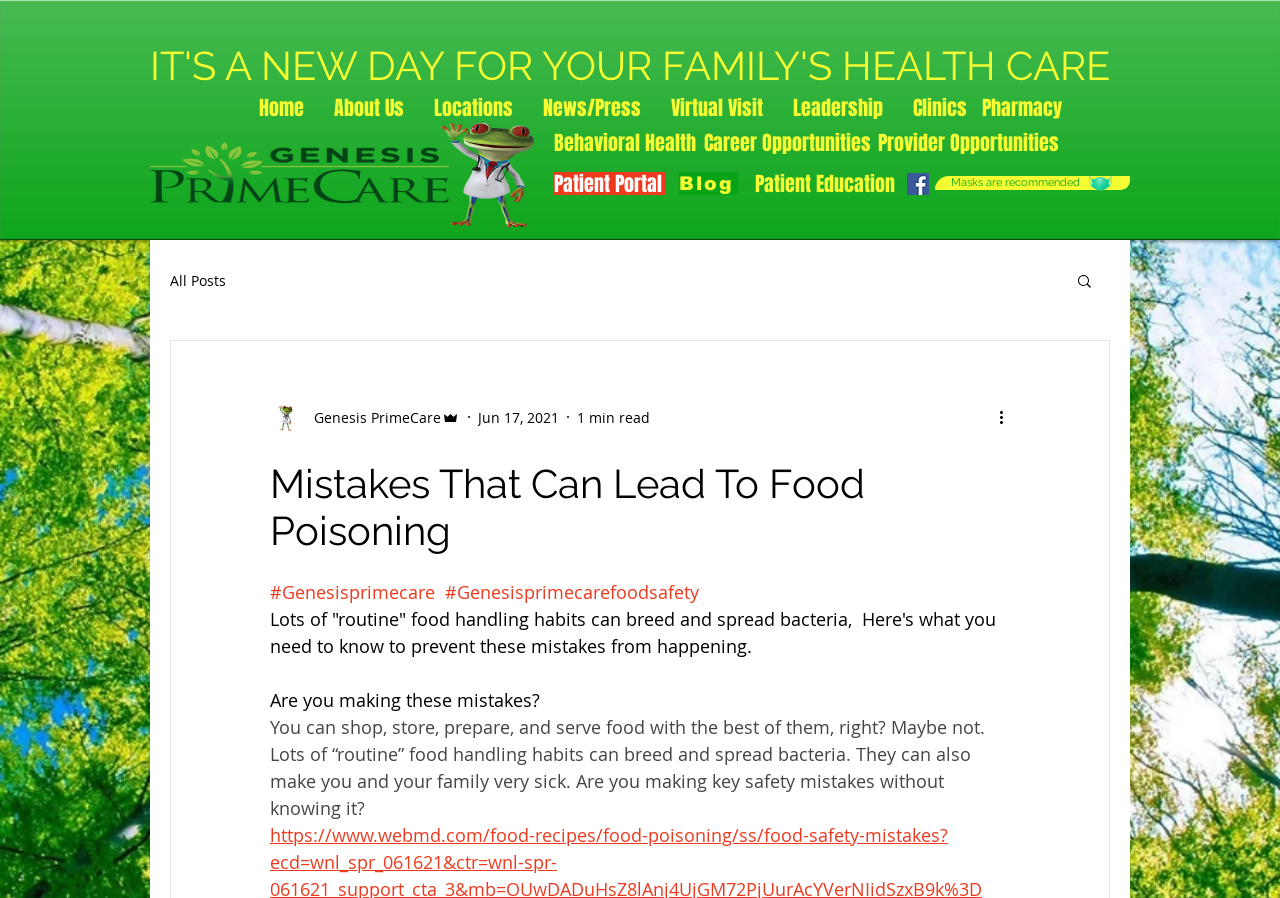Use a single word or phrase to answer the question:
What is the title of the navigation section?

Site